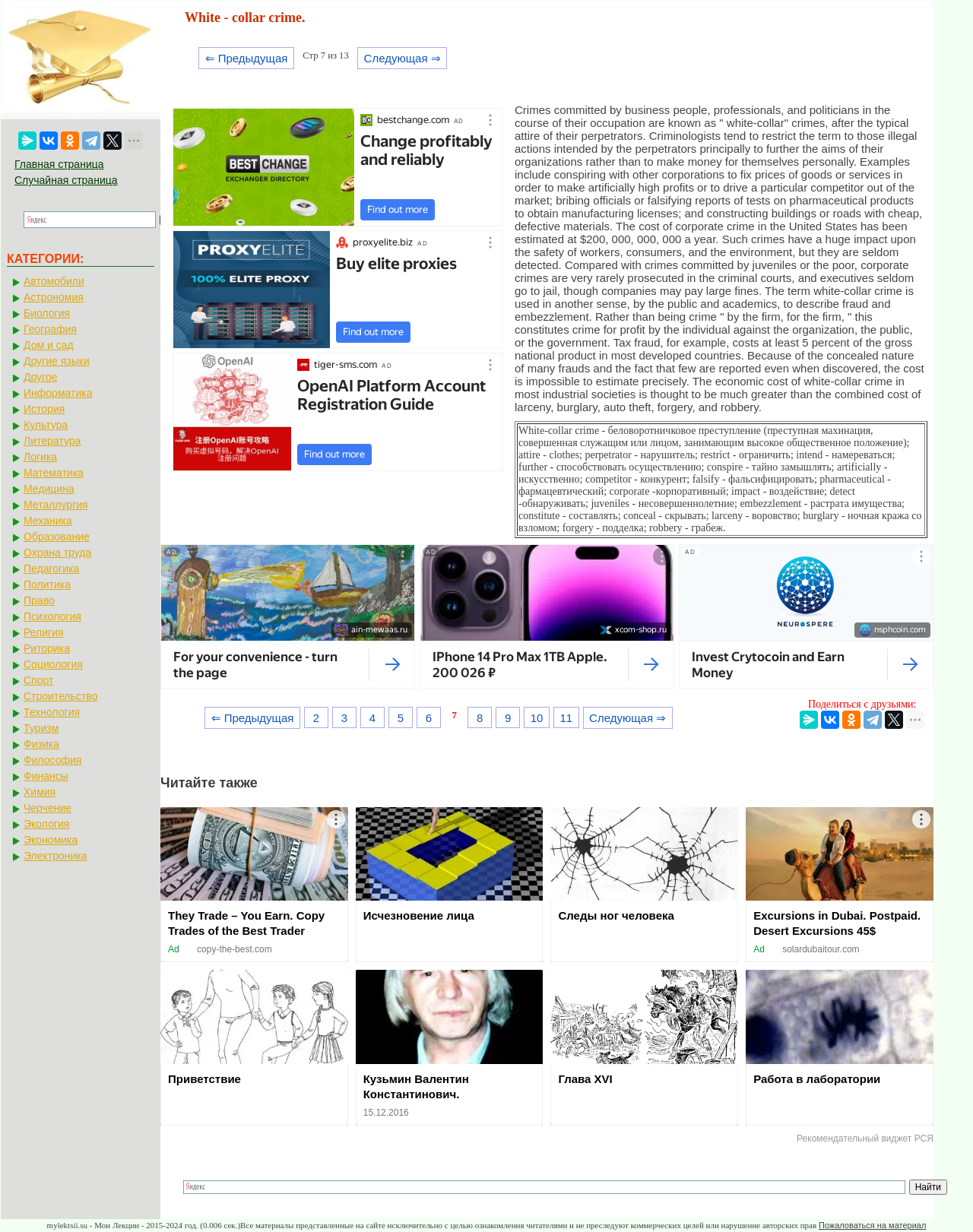Locate the bounding box coordinates of the element that should be clicked to fulfill the instruction: "Search for something".

[0.024, 0.171, 0.16, 0.185]